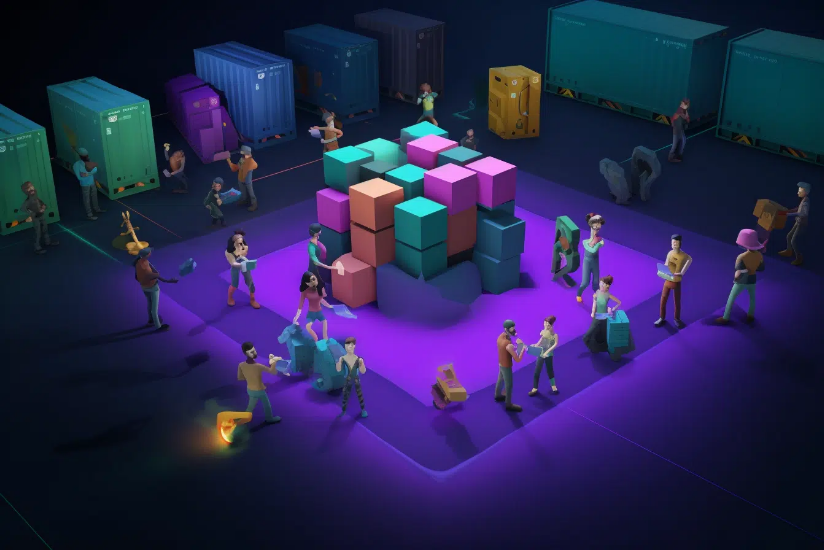Describe all the important aspects and details of the image.

The image depicts a vibrant and dynamic scene set in a stylized warehouse or storage area. In the center, a pile of colorful blocks—composed of pastel pink, blue, and green—serves as a focal point. Surrounding this stack, various characters engage in activities related to logistics and product handling. Some are lifting boxes, while others appear to organize or transport items, showcasing a sense of teamwork and cooperation. 

The backdrop features large shipping containers, hinting at a busy shipping or cargo environment. The entire setting is illuminated by glowing purple light that enhances the energetic atmosphere. This illustration effectively conveys a modern approach to logistics and the collaborative efforts often necessary in such environments. Overall, it portrays a scene of productivity and teamwork amidst a colorful, digital aesthetic.